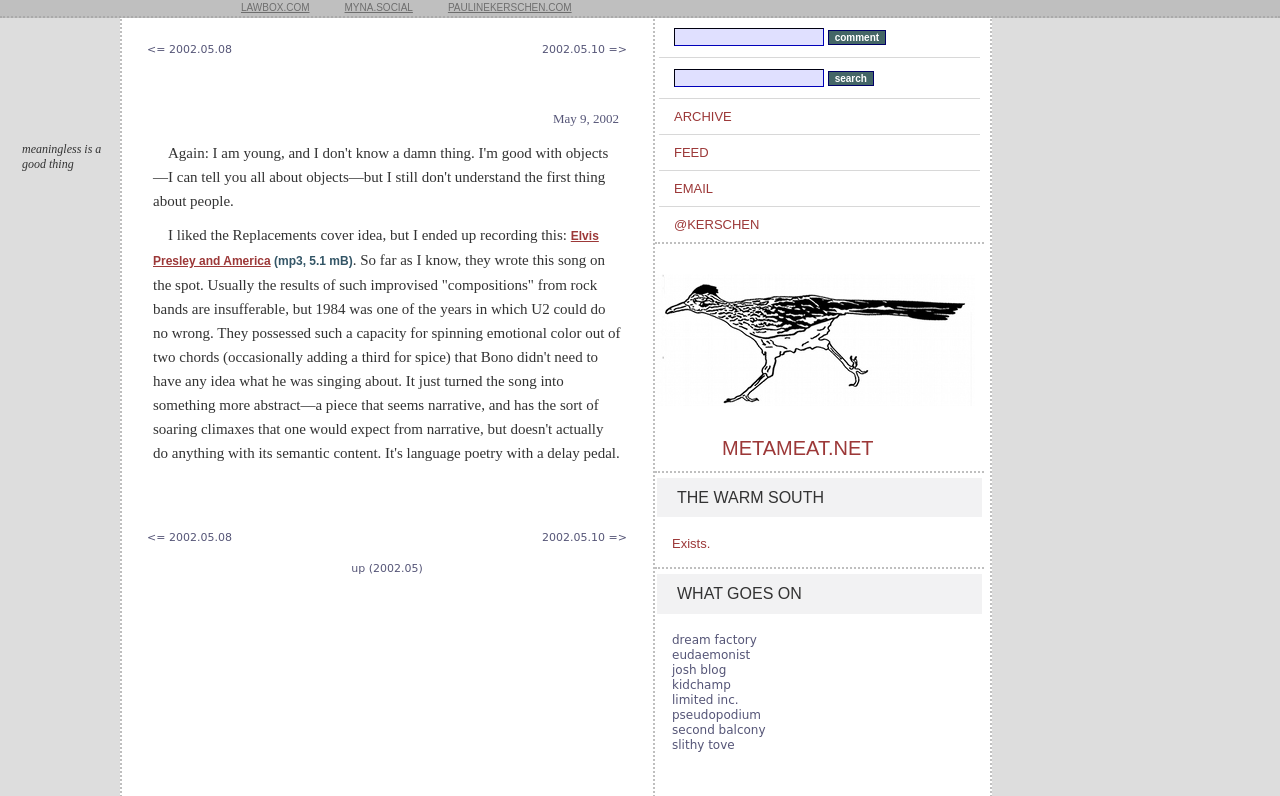Indicate the bounding box coordinates of the clickable region to achieve the following instruction: "Add 'American Red Cross 60 Serving Emergency Meal Food Supply – Bucket' to cart."

None